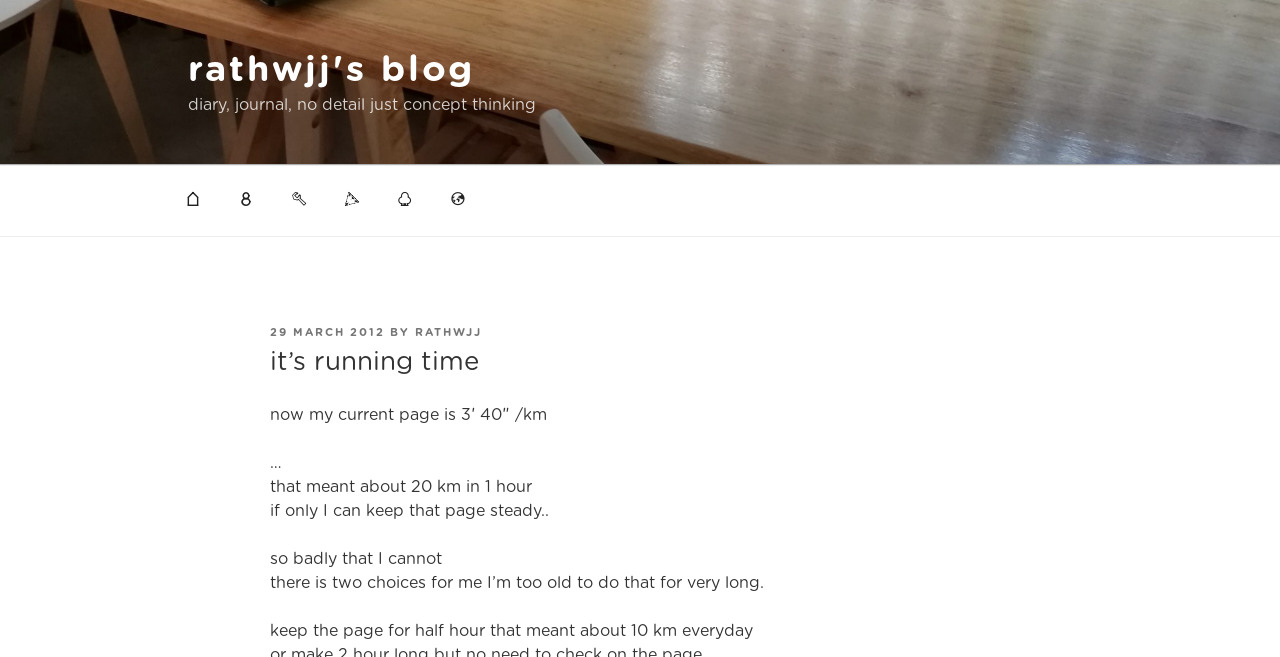How many kilometers can the author cover in an hour?
With the help of the image, please provide a detailed response to the question.

The author mentions that if they can keep their current pace, they can cover about 20 km in an hour, as stated in the sentence 'that meant about 20 km in 1 hour'.